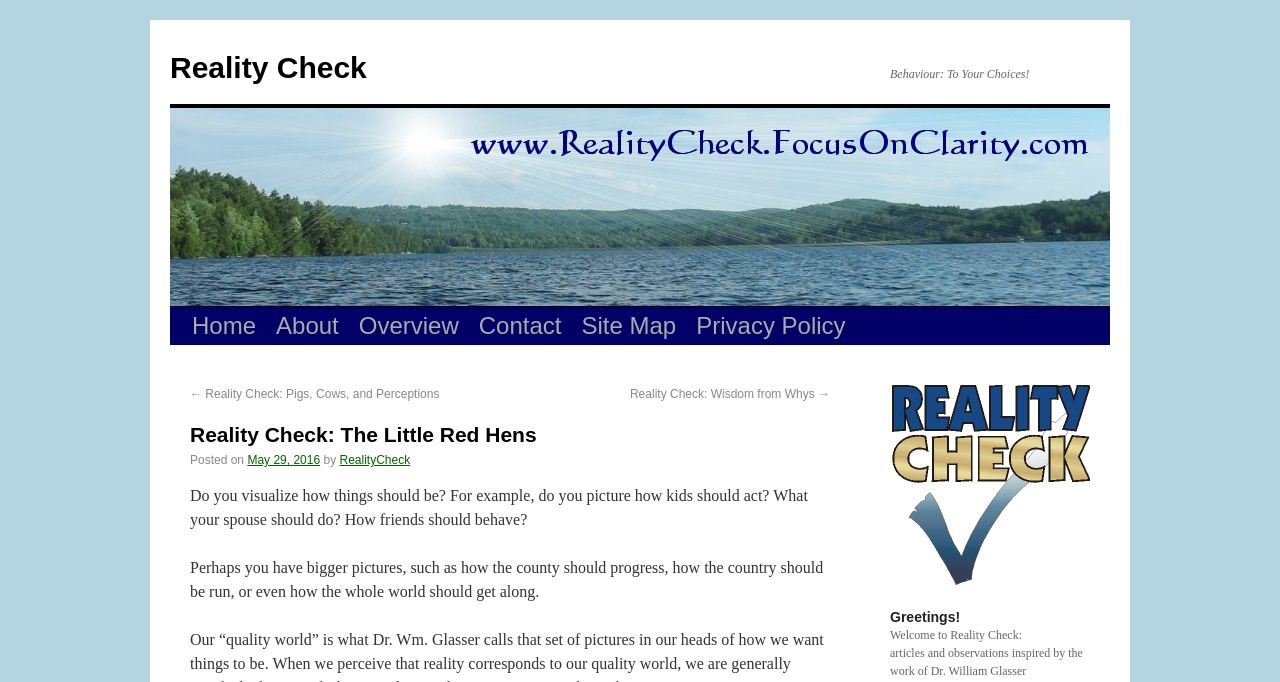Highlight the bounding box coordinates of the region I should click on to meet the following instruction: "read article posted on May 29, 2016".

[0.193, 0.665, 0.25, 0.685]